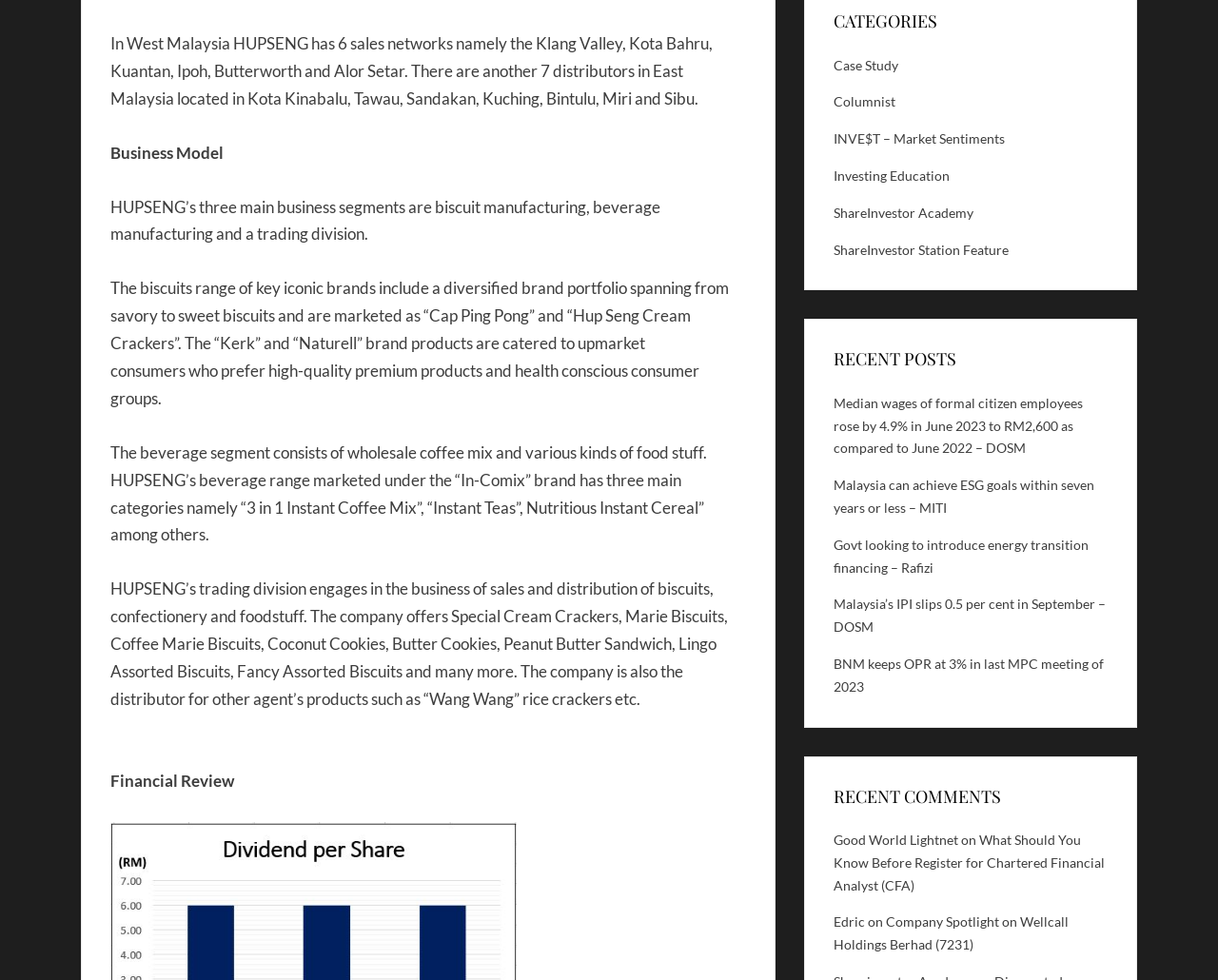Can you find the bounding box coordinates for the UI element given this description: "Forbes"? Provide the coordinates as four float numbers between 0 and 1: [left, top, right, bottom].

None